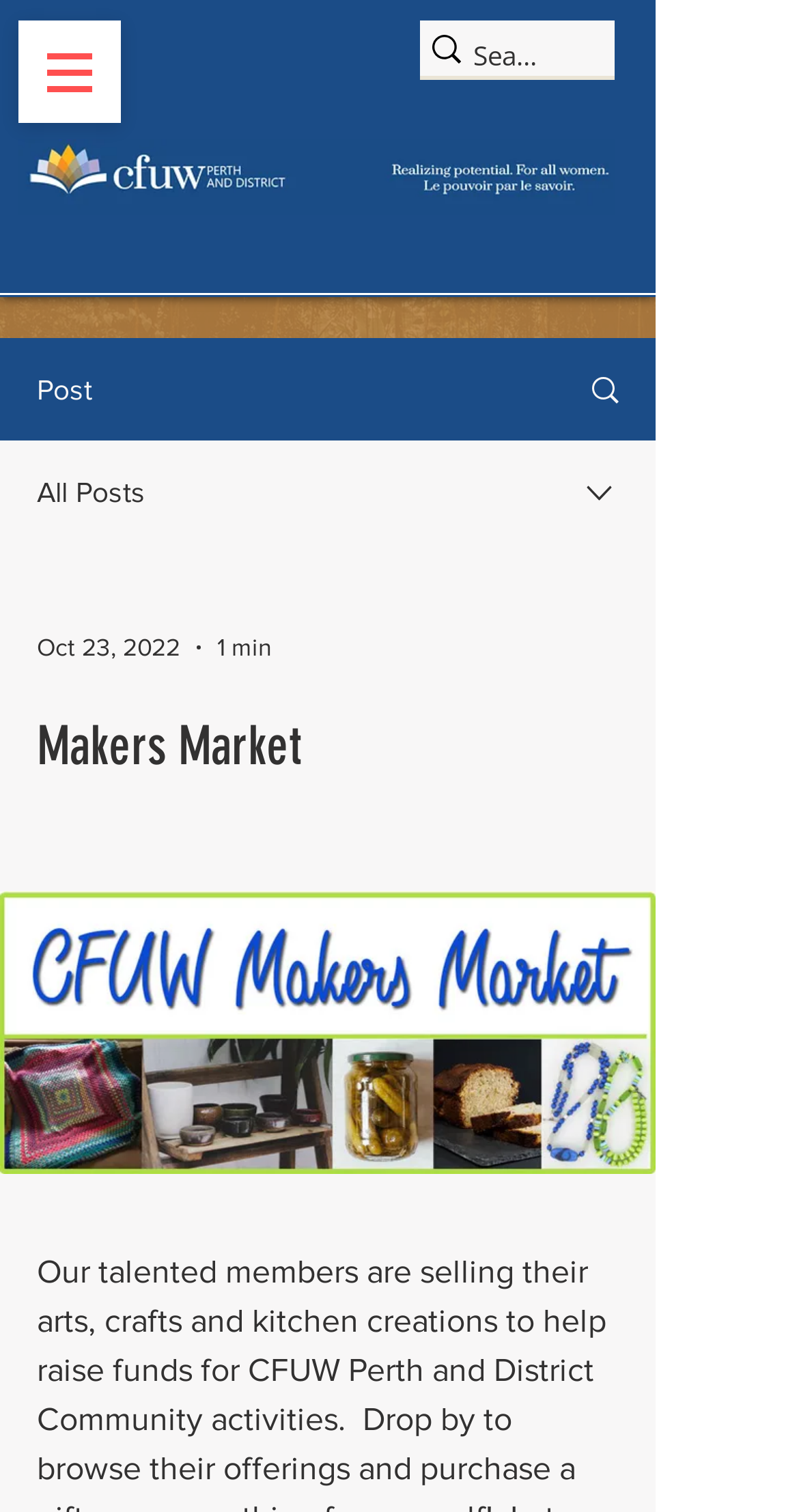From the details in the image, provide a thorough response to the question: What is the function of the search box?

The search box is likely used to search for specific items or keywords within the Makers Market, allowing users to quickly find what they are looking for.